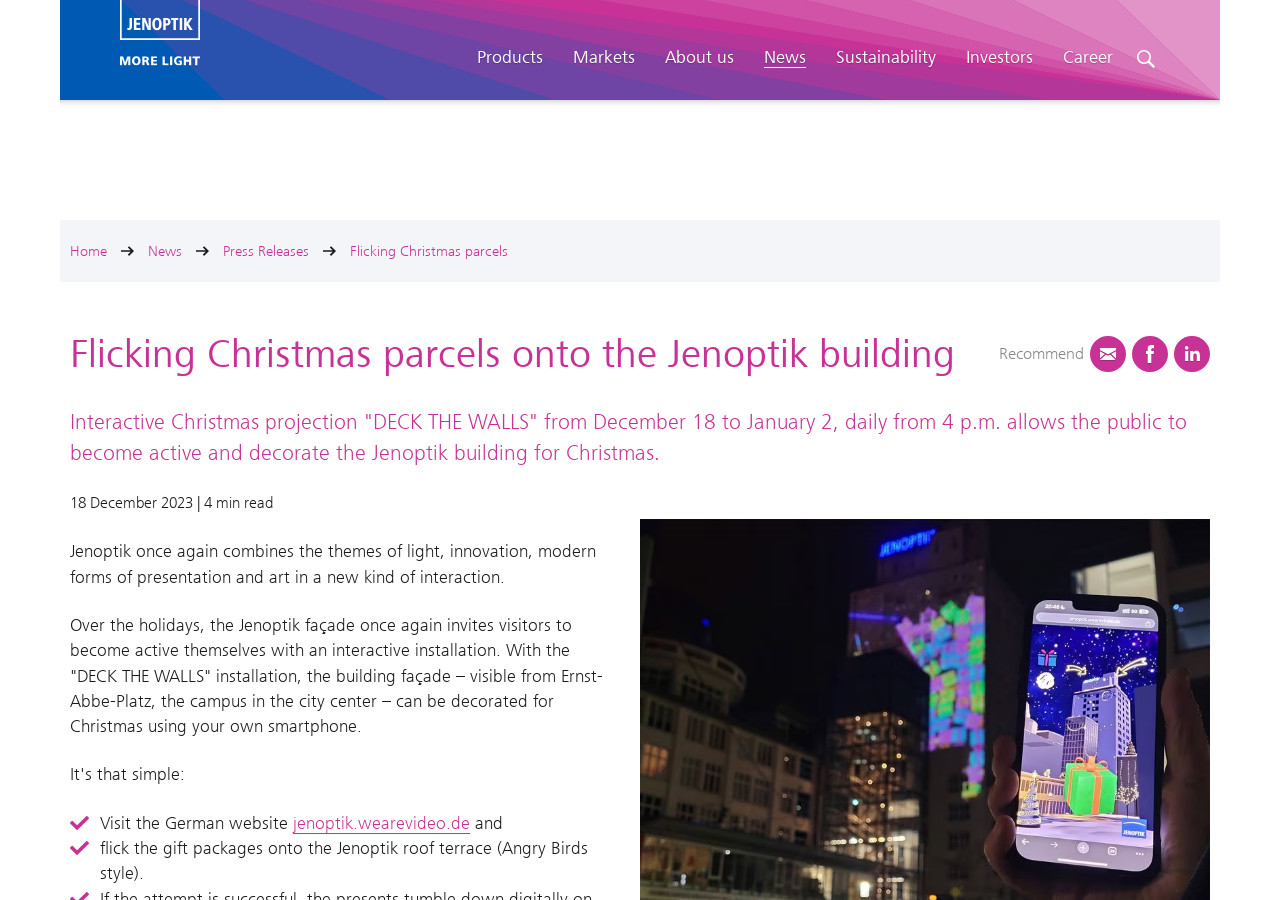Identify the bounding box coordinates of the clickable region to carry out the given instruction: "Click the 'Search' link".

[0.88, 0.168, 0.91, 0.232]